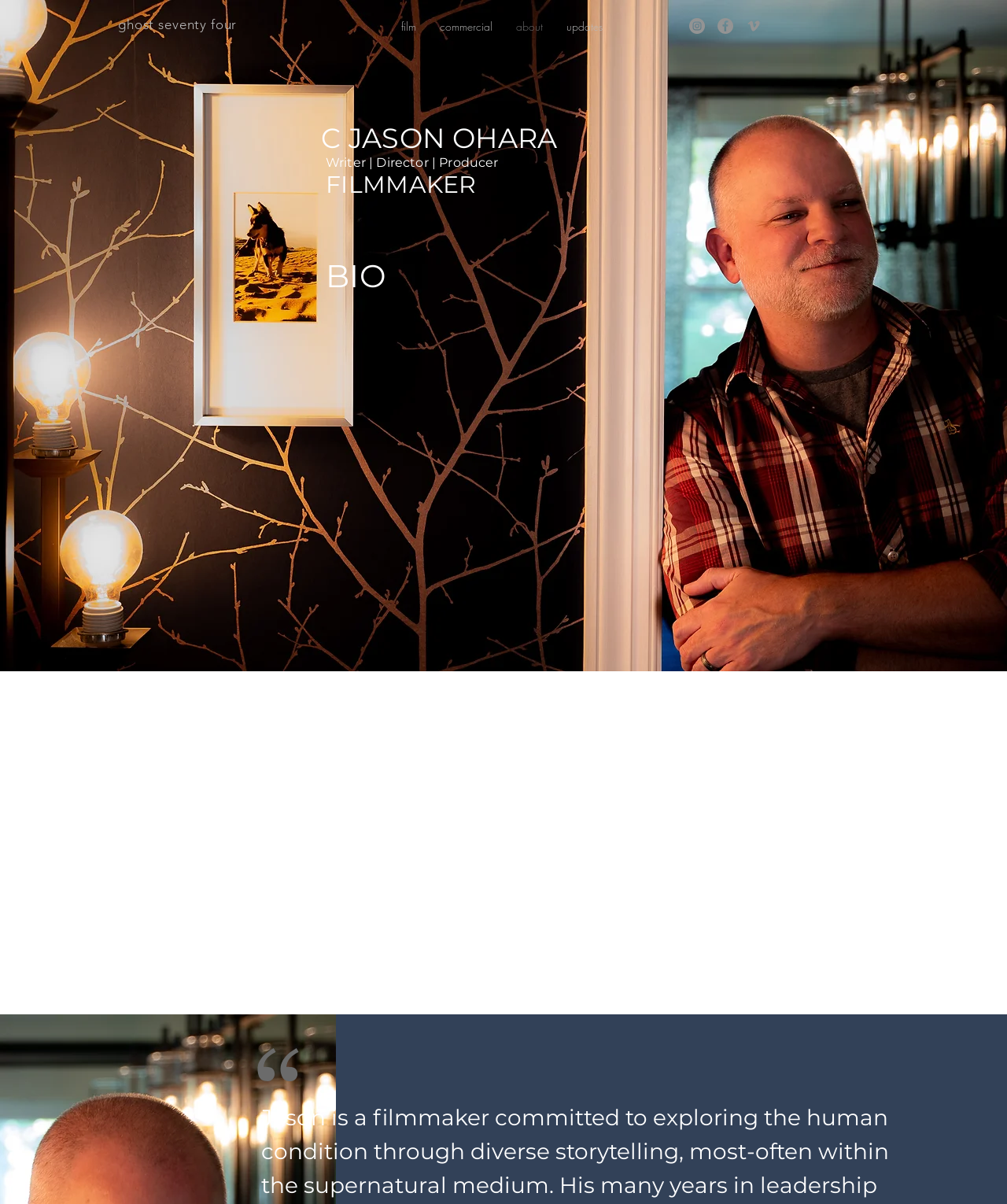Answer the question briefly using a single word or phrase: 
What is the filmmaker's focus in storytelling?

Supernatural medium